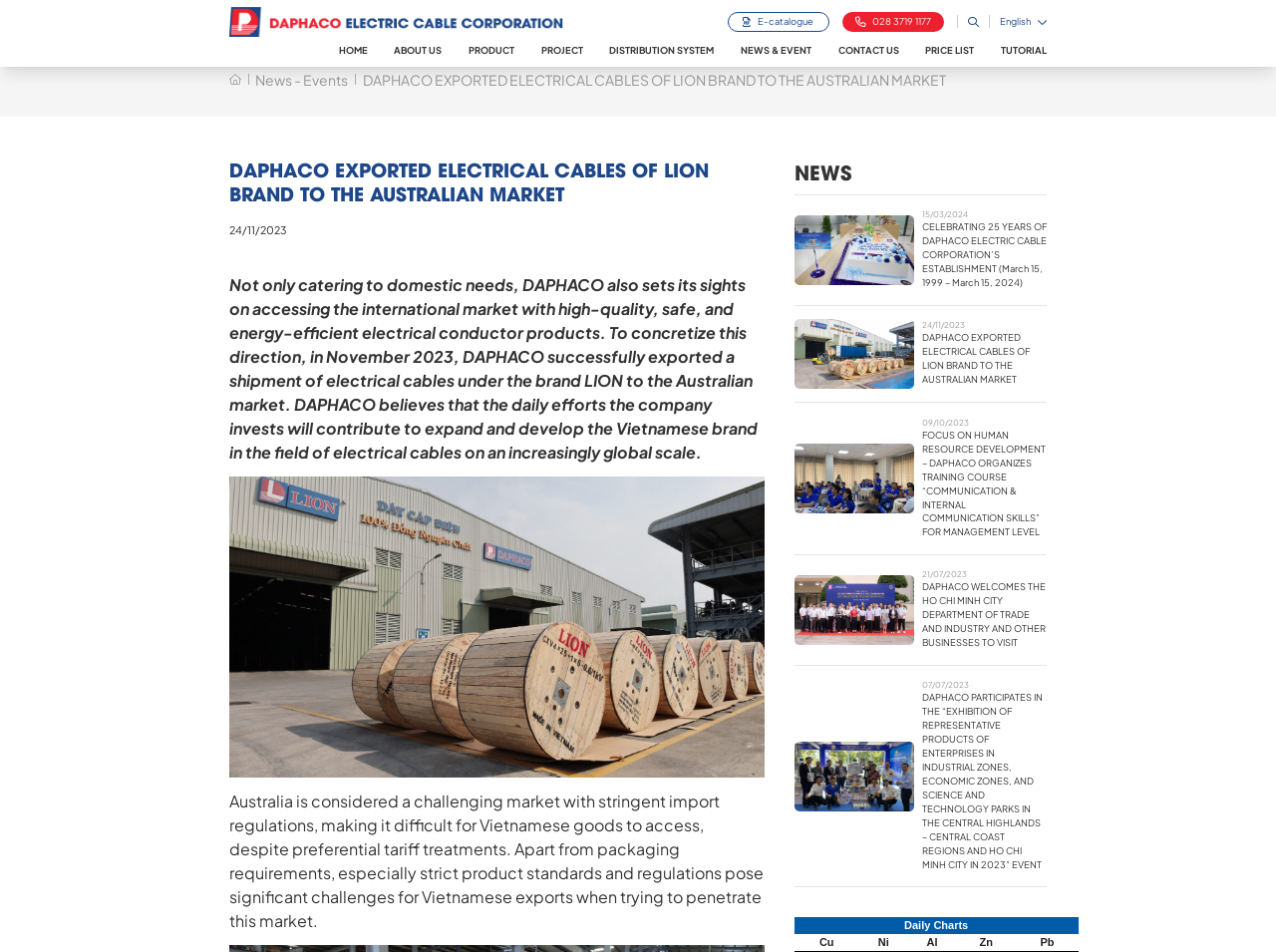Please find the bounding box coordinates (top-left x, top-left y, bottom-right x, bottom-right y) in the screenshot for the UI element described as follows: Low Voltage Aerial Bunched Cables

[0.18, 0.257, 0.318, 0.271]